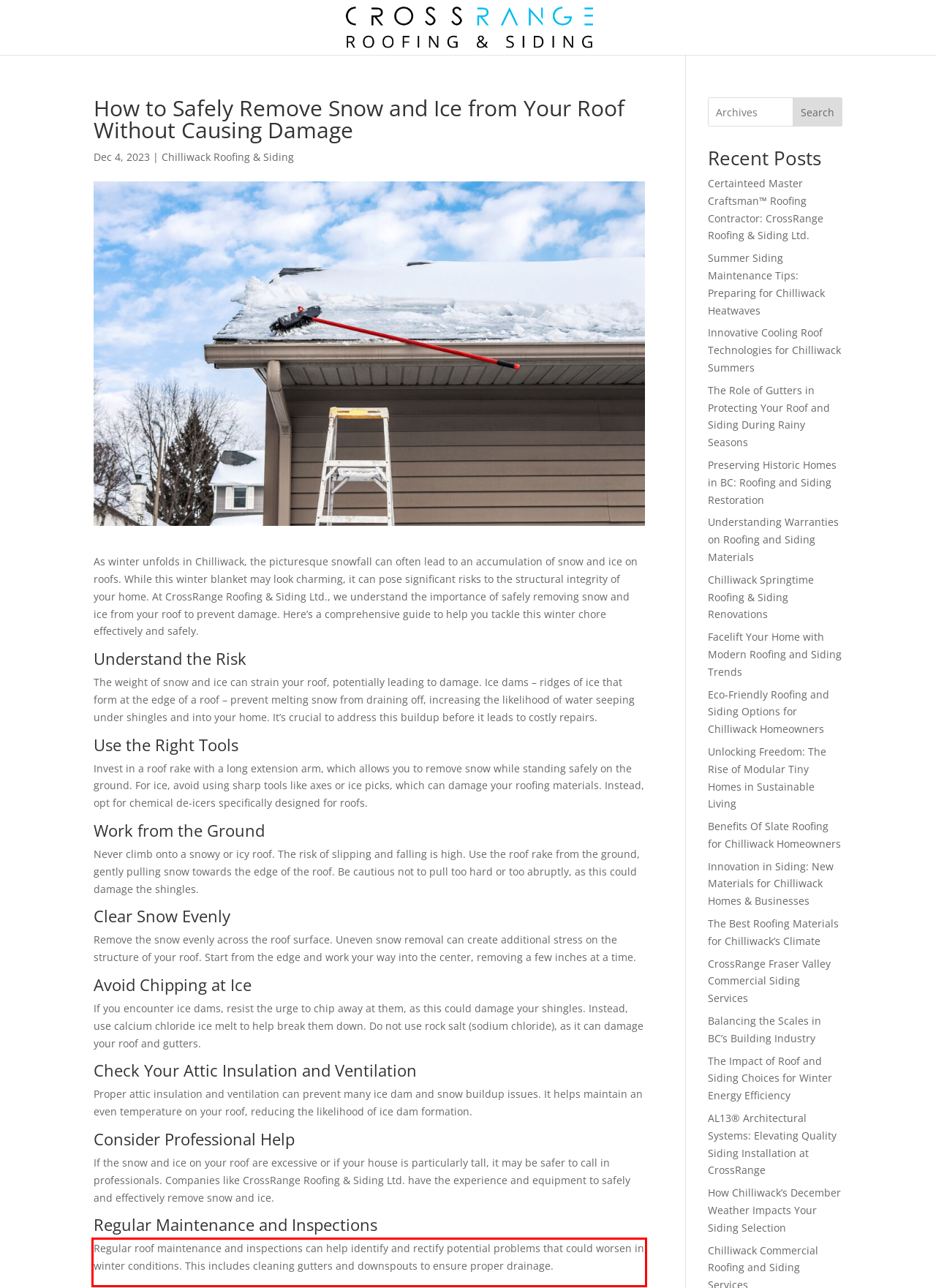Given the screenshot of the webpage, identify the red bounding box, and recognize the text content inside that red bounding box.

Regular roof maintenance and inspections can help identify and rectify potential problems that could worsen in winter conditions. This includes cleaning gutters and downspouts to ensure proper drainage.